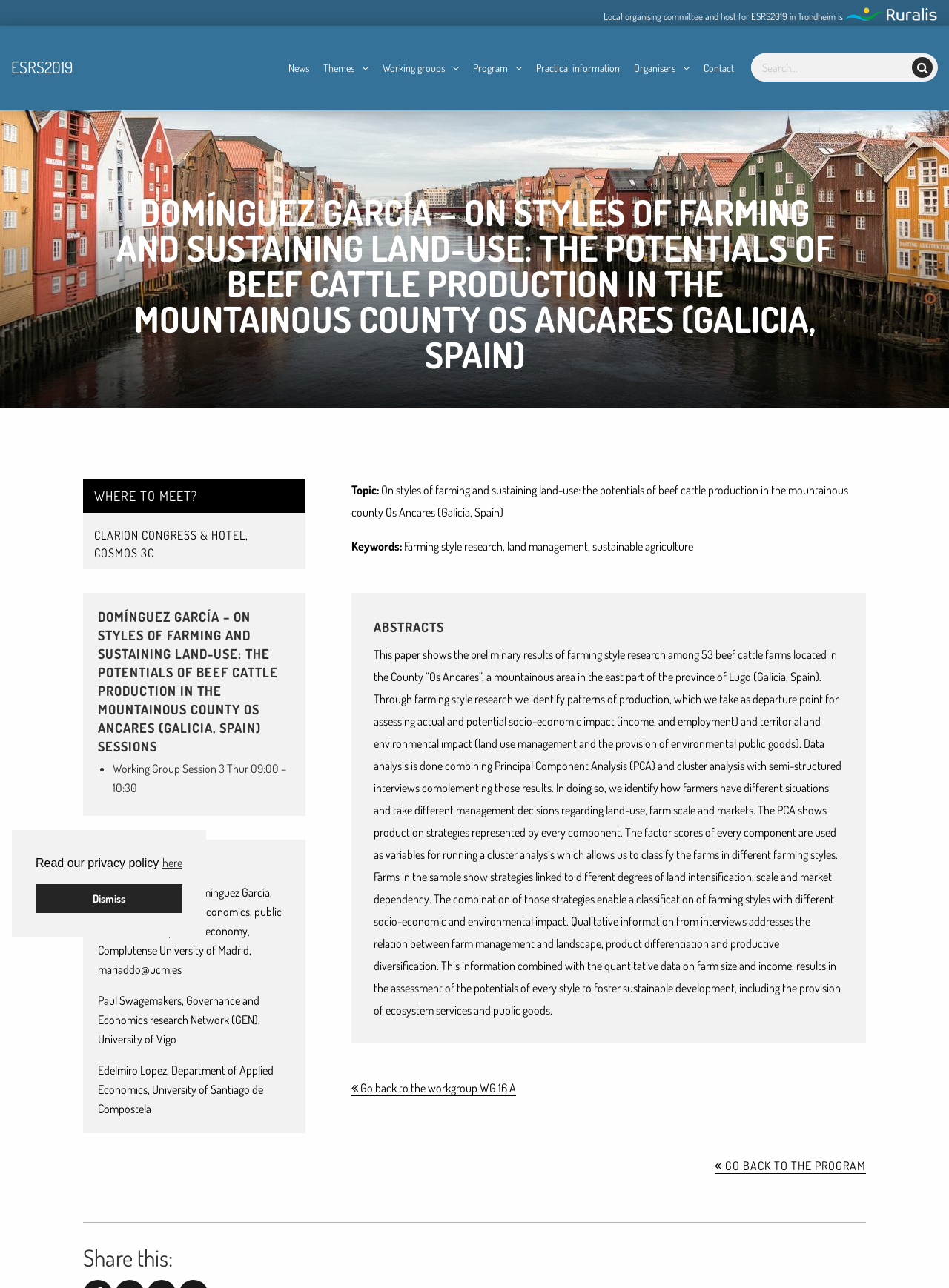Locate the bounding box coordinates of the clickable area needed to fulfill the instruction: "Search for something".

[0.792, 0.041, 0.988, 0.063]